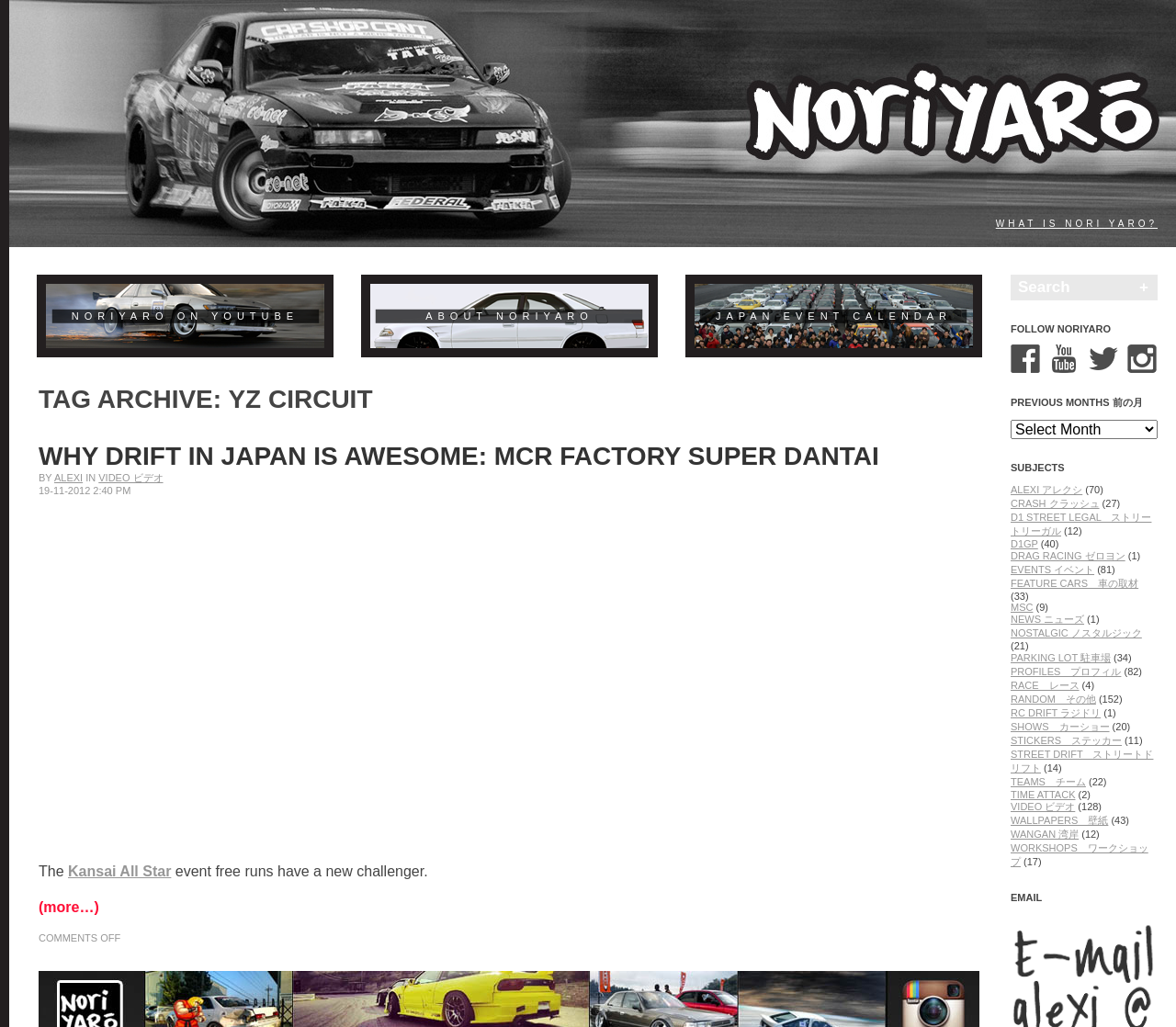Provide a brief response using a word or short phrase to this question:
How many subjects are listed on the webpage?

24